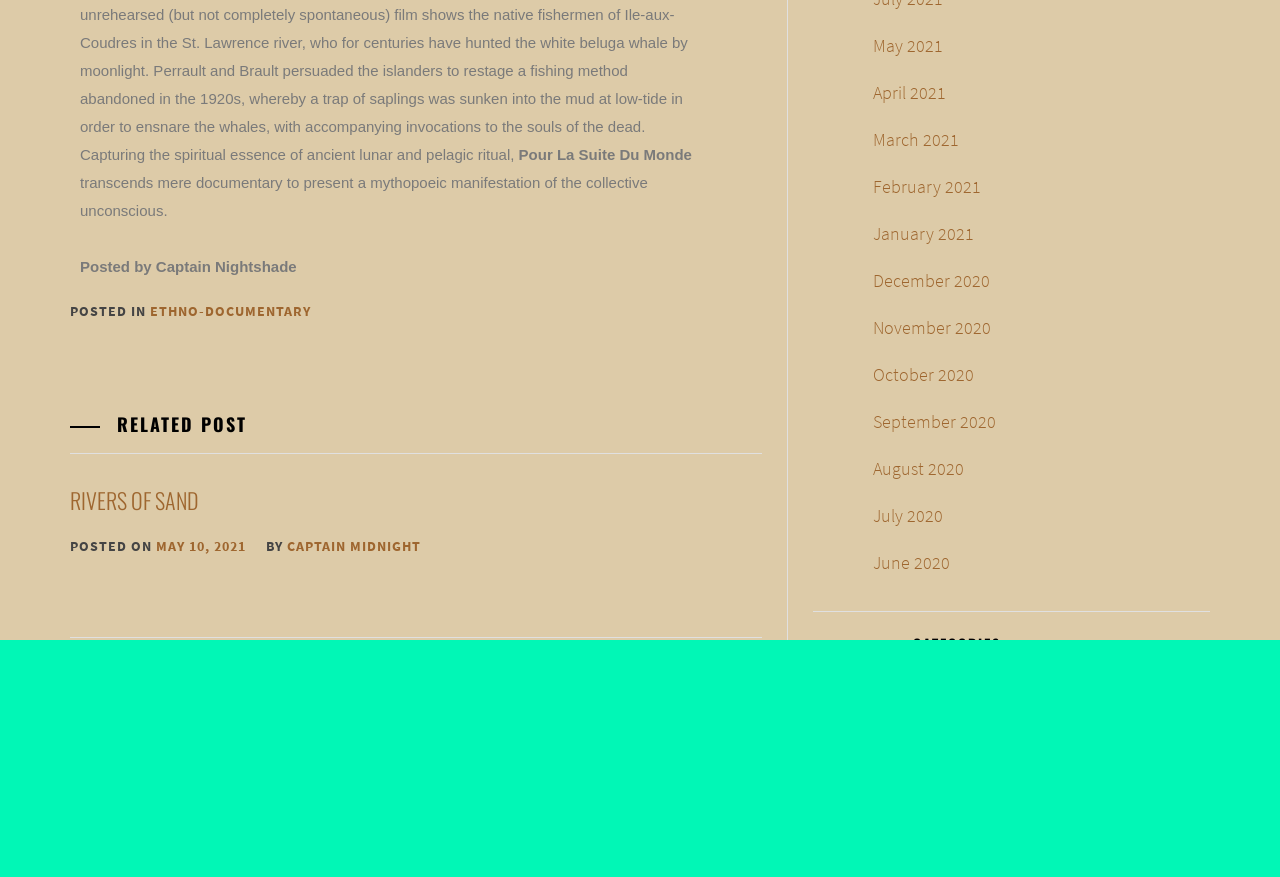Given the element description "RIVERS OF SAND", identify the bounding box of the corresponding UI element.

[0.055, 0.552, 0.155, 0.589]